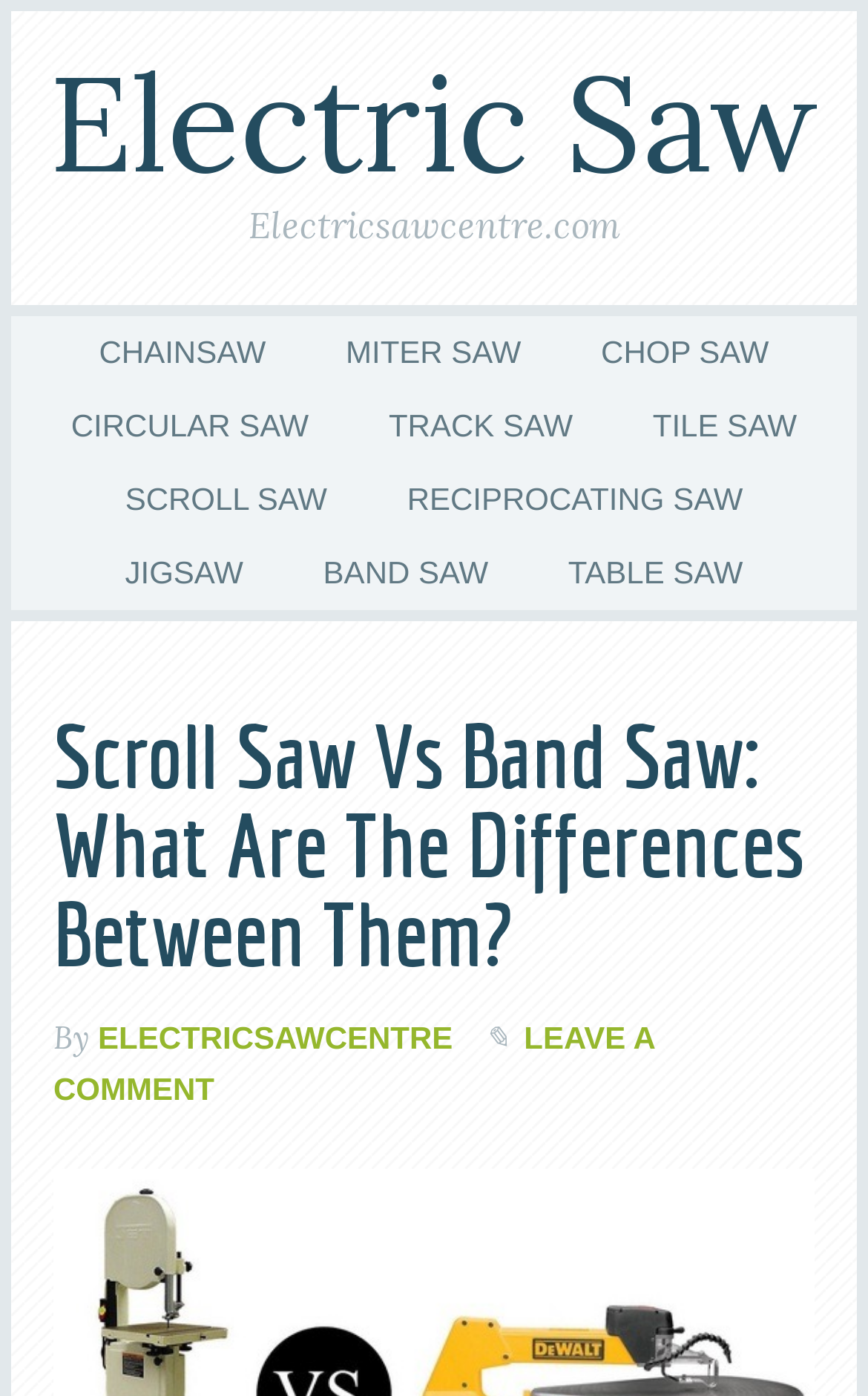Determine the bounding box coordinates of the element's region needed to click to follow the instruction: "Leave a comment". Provide these coordinates as four float numbers between 0 and 1, formatted as [left, top, right, bottom].

[0.062, 0.73, 0.754, 0.792]